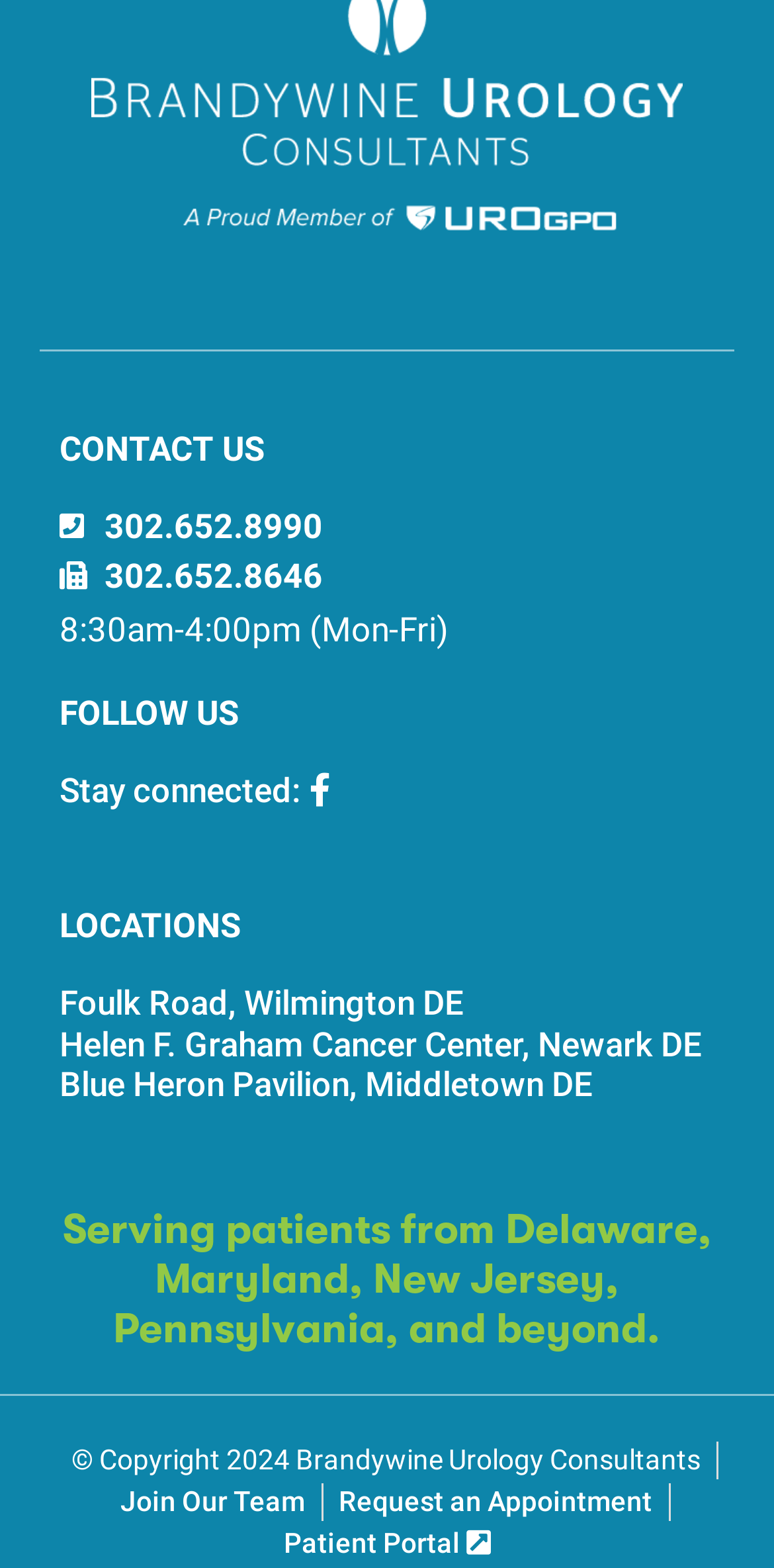Identify the bounding box coordinates of the element to click to follow this instruction: 'Visit the Foulk Road location'. Ensure the coordinates are four float values between 0 and 1, provided as [left, top, right, bottom].

[0.077, 0.627, 0.923, 0.653]